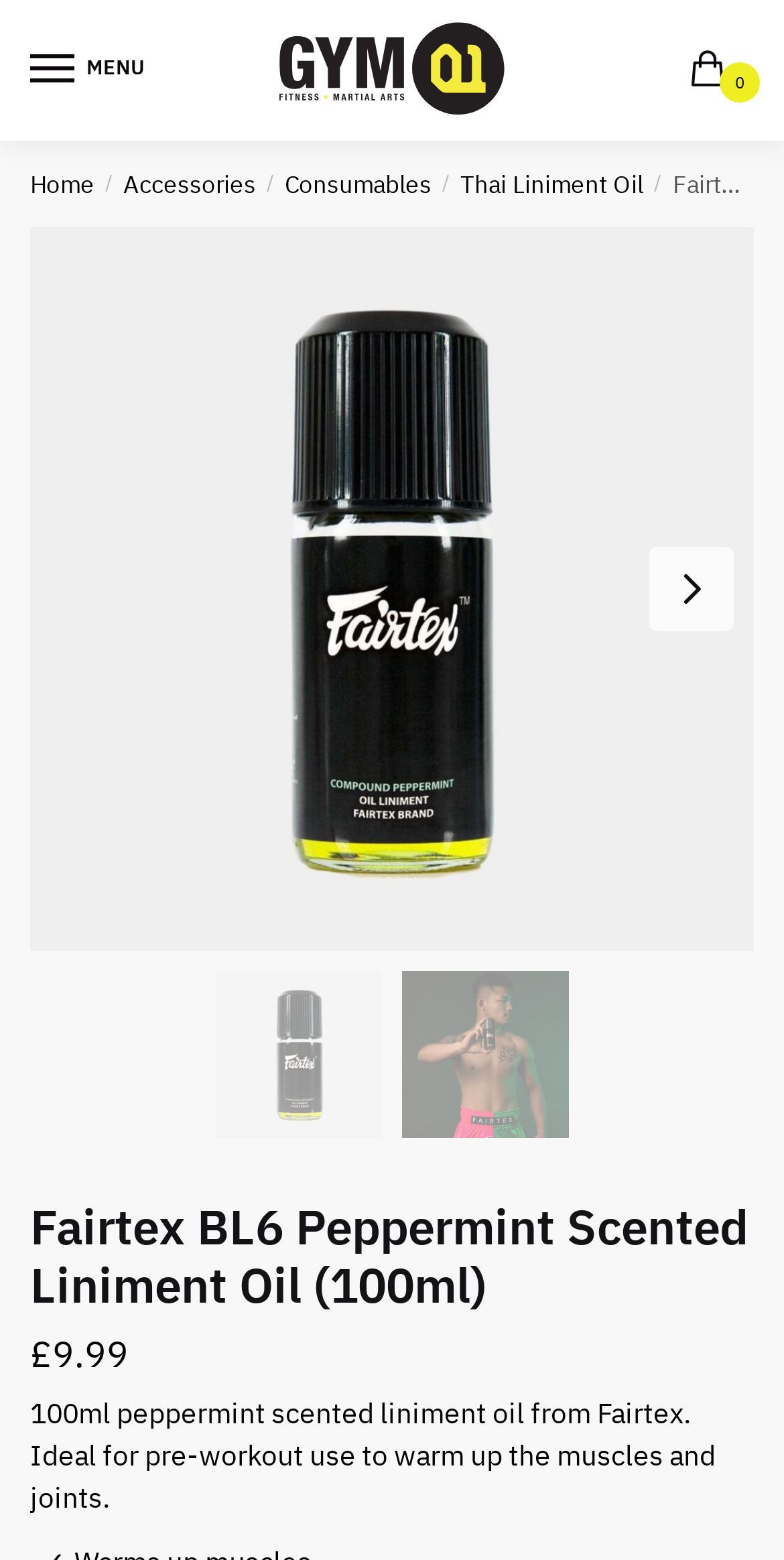What is the purpose of the product?
Refer to the screenshot and respond with a concise word or phrase.

Warming up muscles and joints